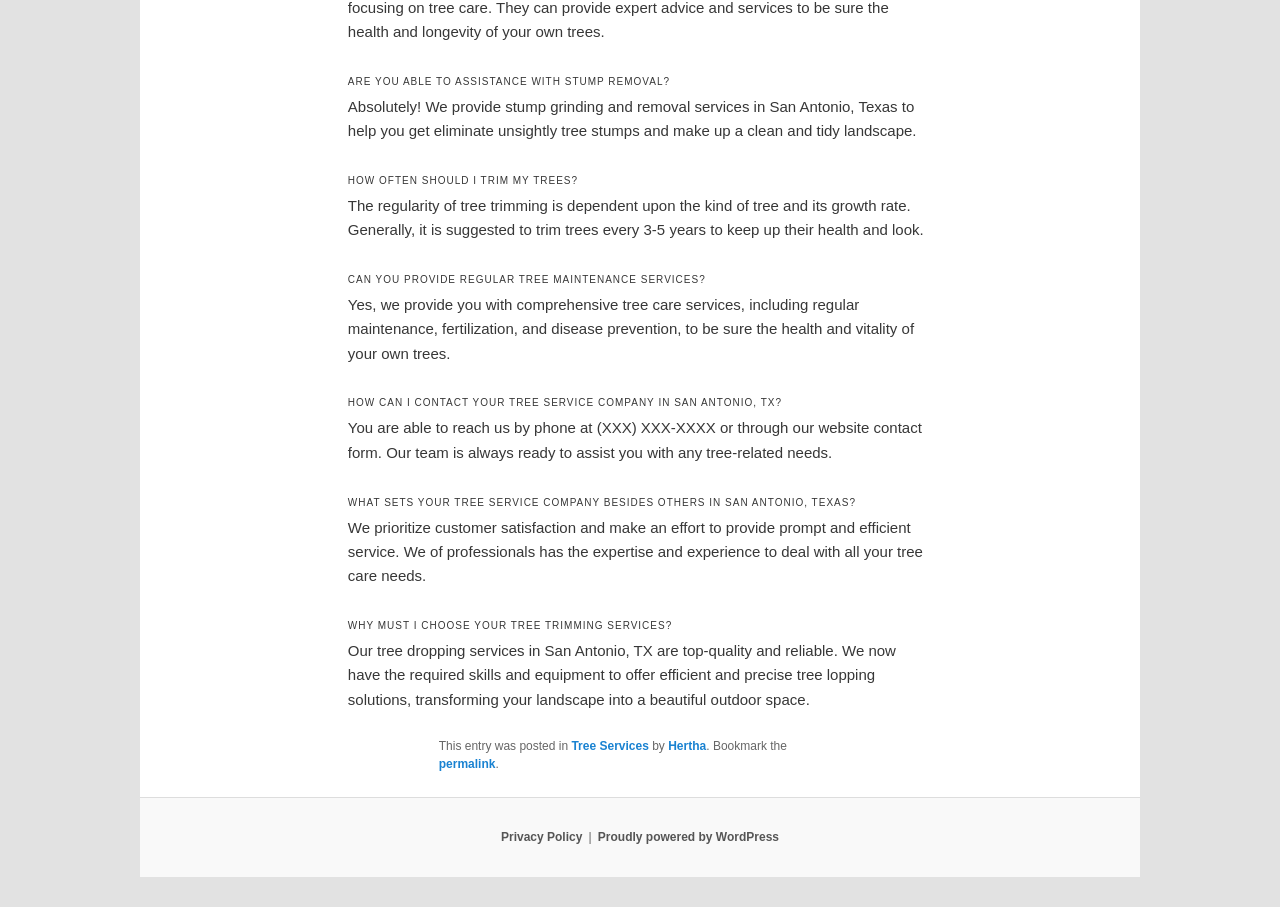Locate the UI element described by Tree Services in the provided webpage screenshot. Return the bounding box coordinates in the format (top-left x, top-left y, bottom-right x, bottom-right y), ensuring all values are between 0 and 1.

[0.446, 0.814, 0.507, 0.83]